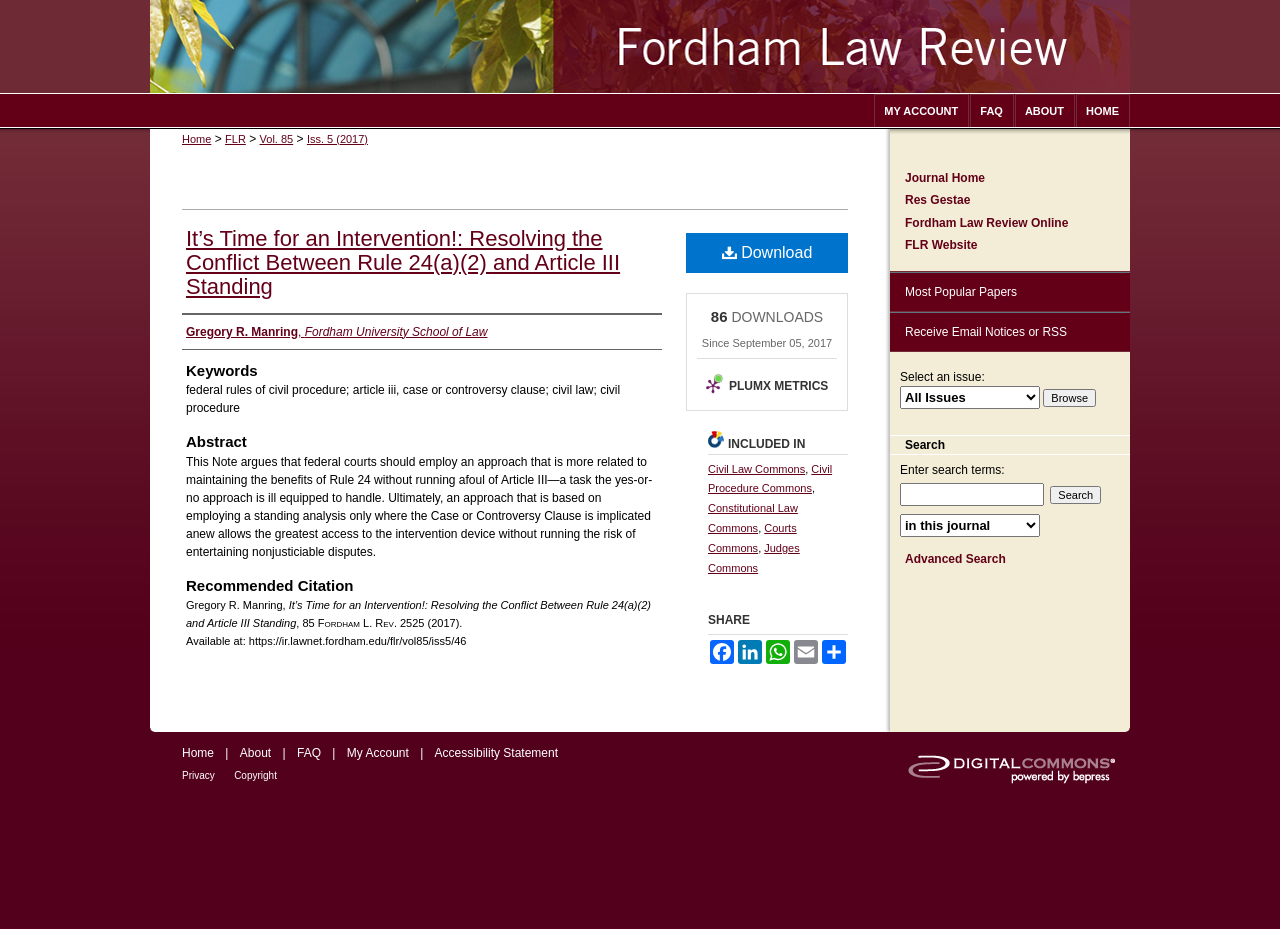Specify the bounding box coordinates of the area that needs to be clicked to achieve the following instruction: "Share on Facebook".

[0.553, 0.689, 0.575, 0.715]